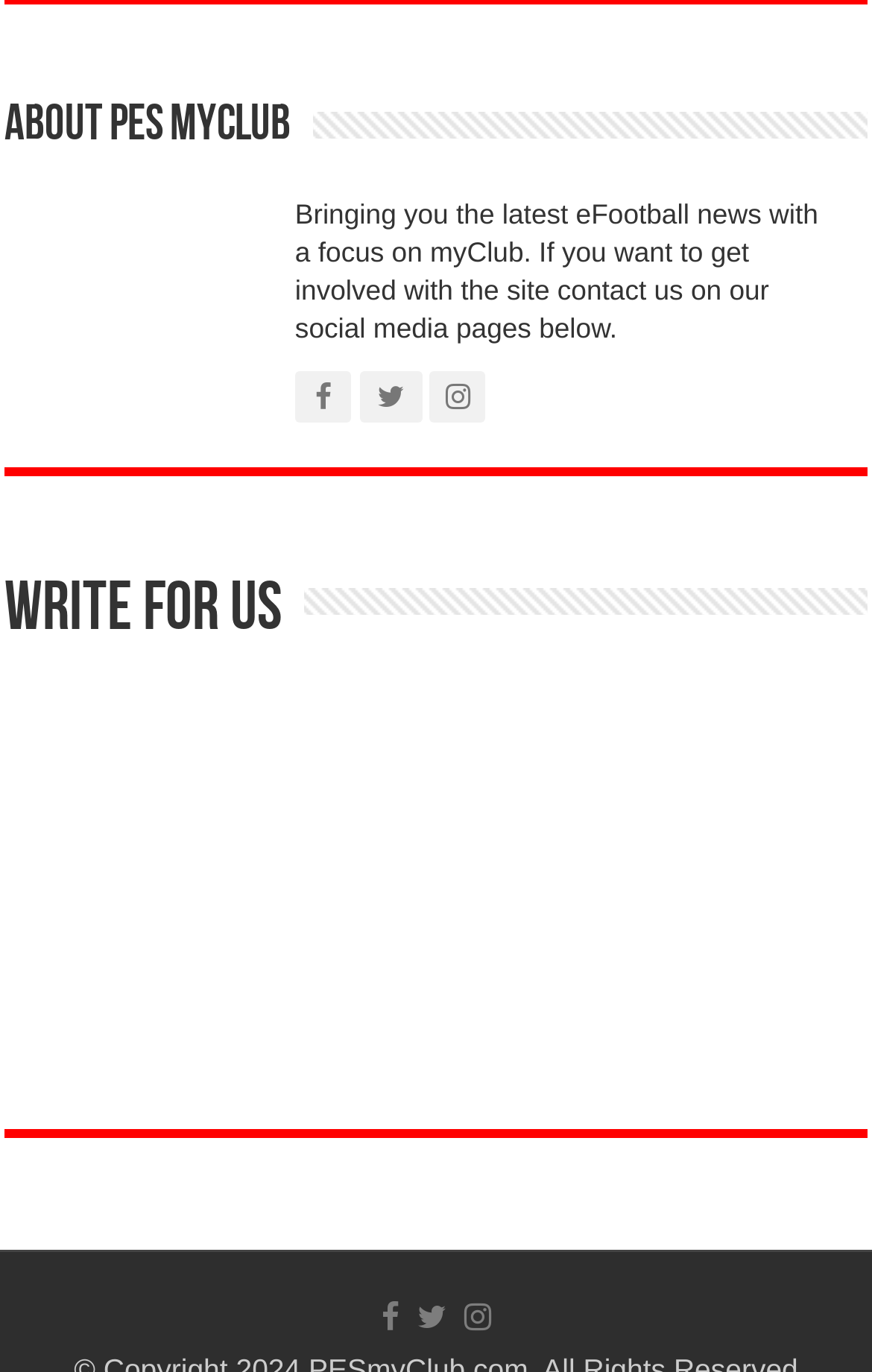How many main sections are there on this webpage?
Based on the visual details in the image, please answer the question thoroughly.

There are two main sections on this webpage, the top section that provides an introduction to the site and its focus, and the bottom section that provides a call to action to write for the site, separated by a clear visual distinction.